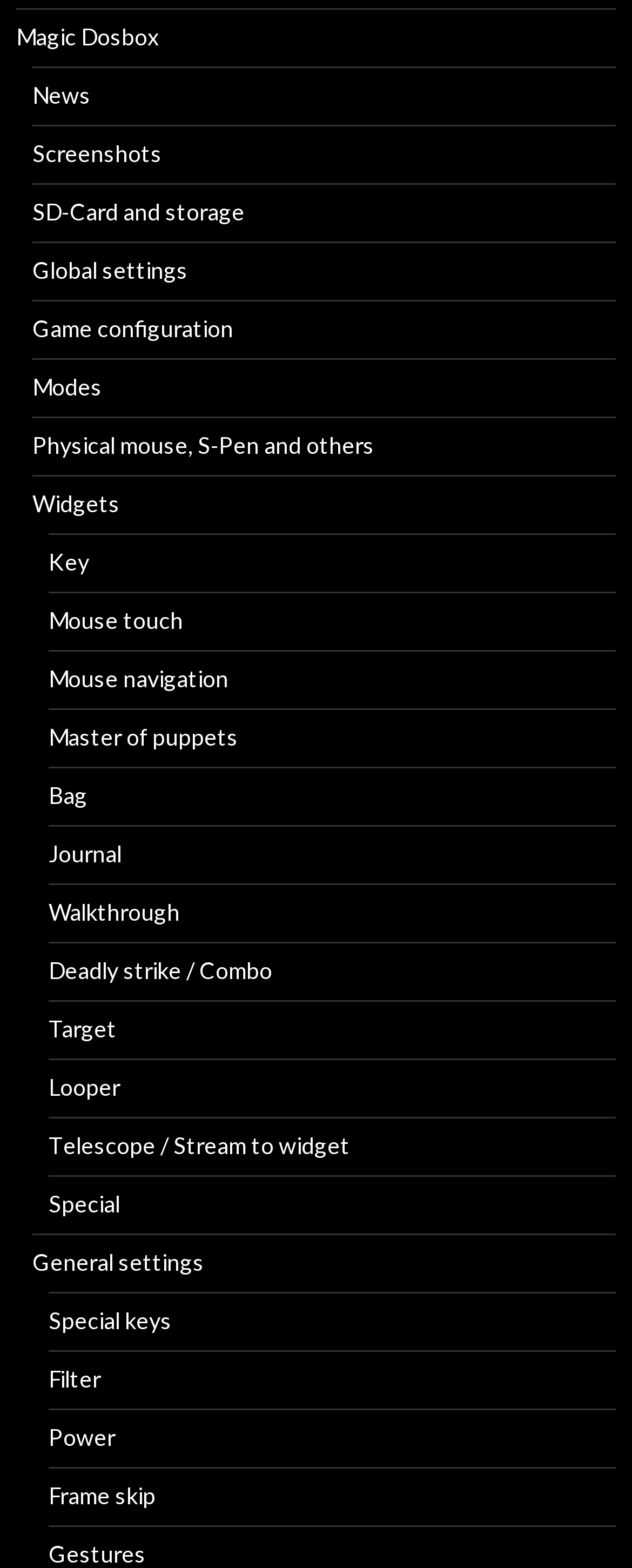Bounding box coordinates are specified in the format (top-left x, top-left y, bottom-right x, bottom-right y). All values are floating point numbers bounded between 0 and 1. Please provide the bounding box coordinate of the region this sentence describes: parent_node: Search name="s"

None